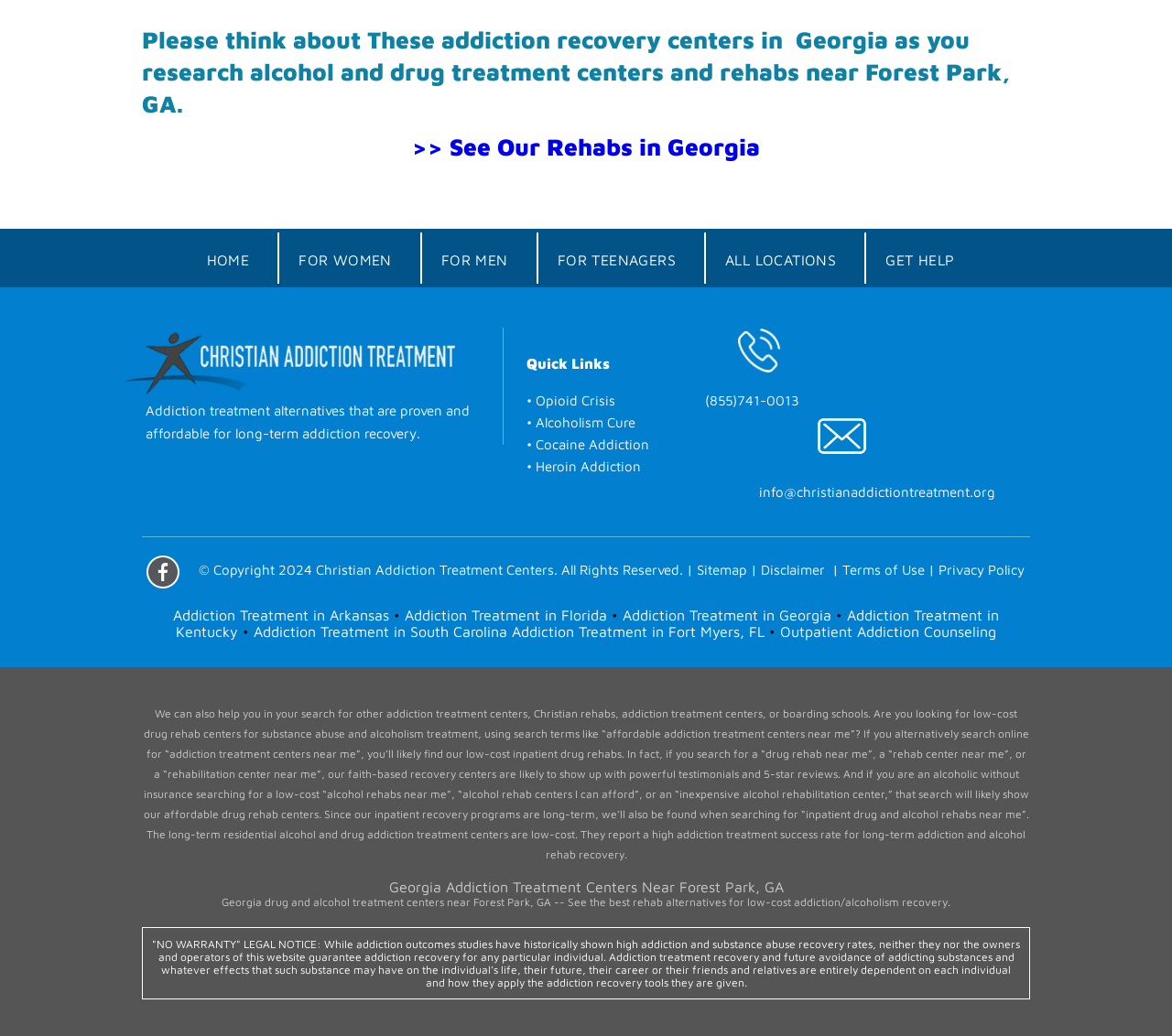Given the element description "Get Help", identify the bounding box of the corresponding UI element.

[0.756, 0.241, 0.814, 0.26]